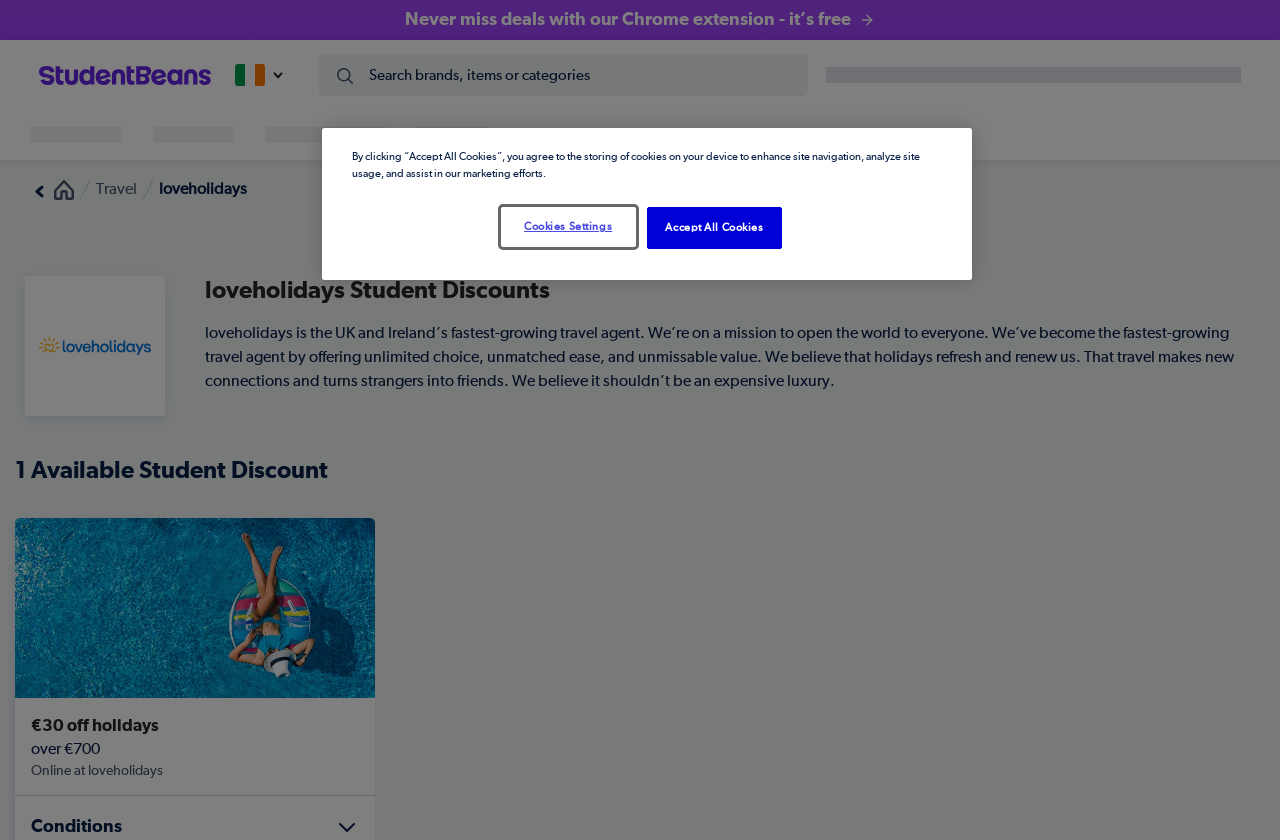Respond to the following question using a concise word or phrase: 
What is the name of the travel agent?

loveholidays